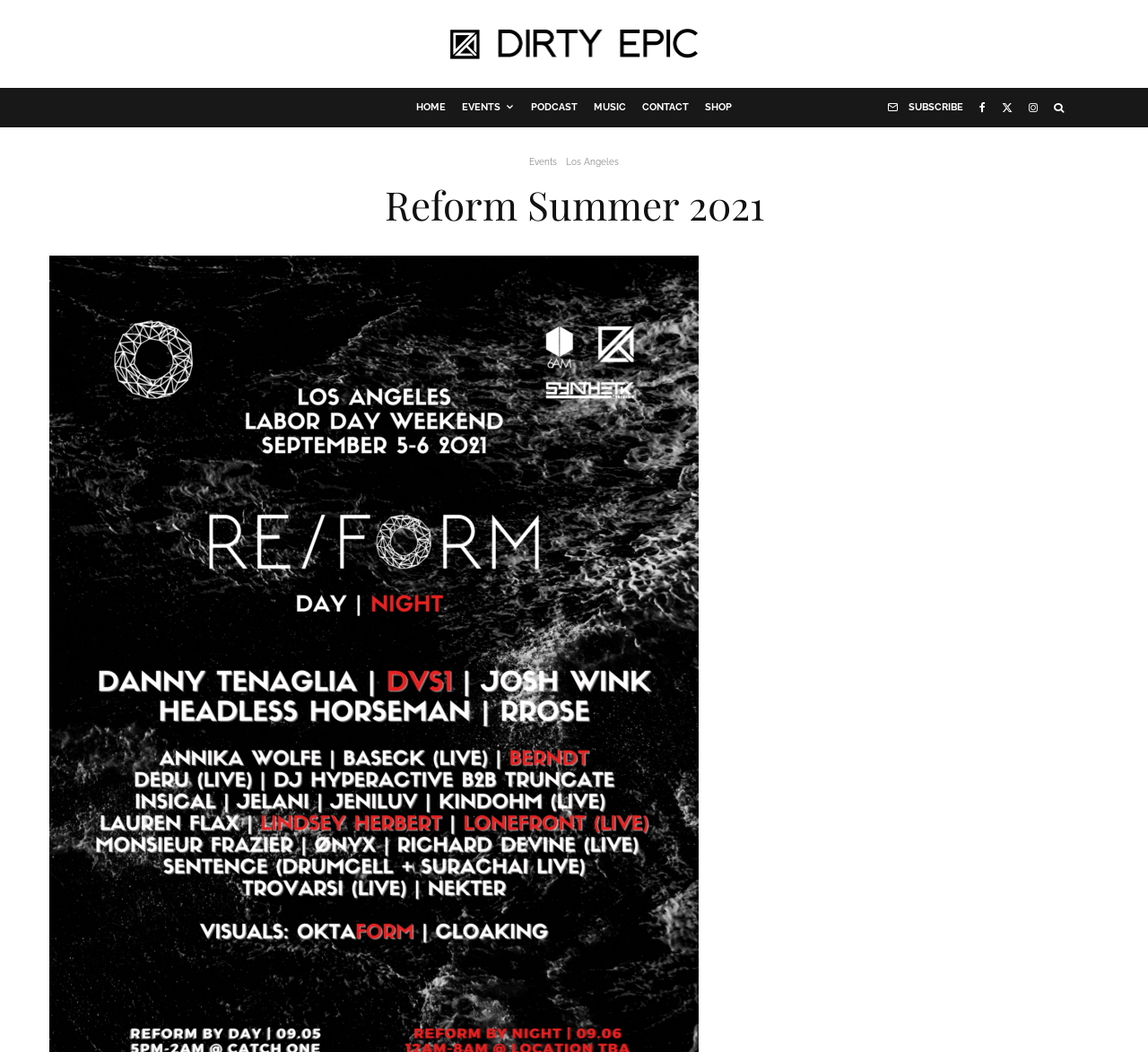What is the event name?
From the details in the image, provide a complete and detailed answer to the question.

I looked at the main heading of the webpage and found the text 'Reform Summer 2021', which suggests that it is the name of the event.